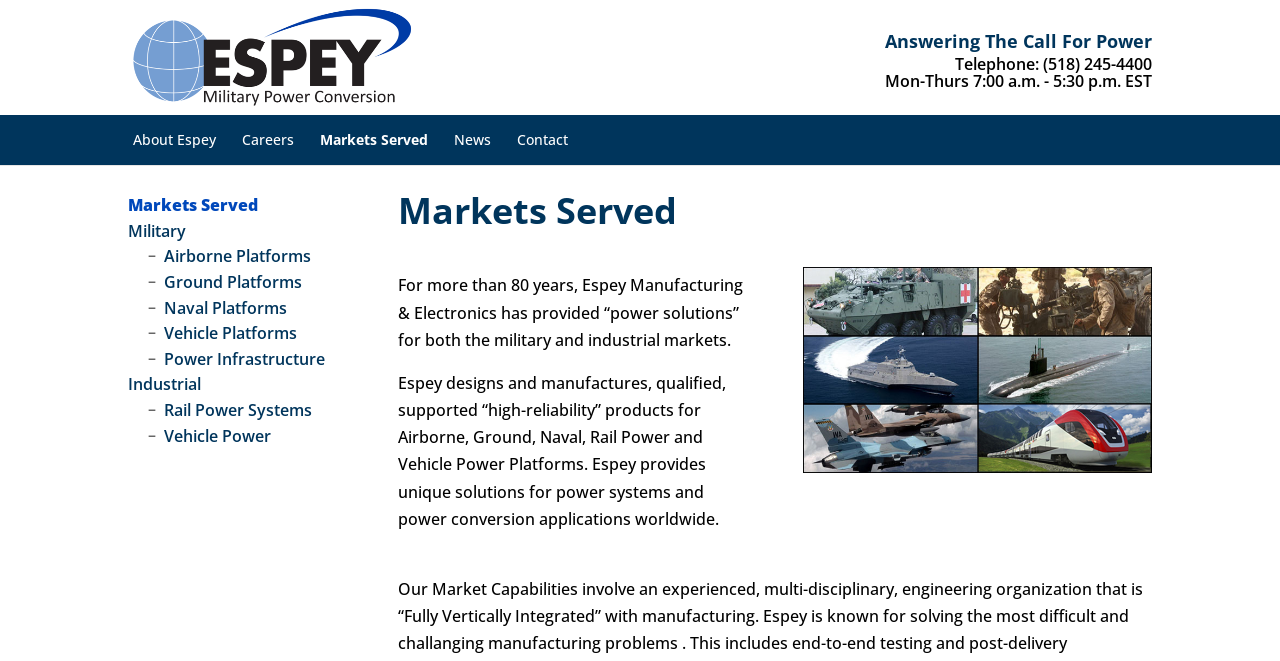Specify the bounding box coordinates of the element's region that should be clicked to achieve the following instruction: "Call the company". The bounding box coordinates consist of four float numbers between 0 and 1, in the format [left, top, right, bottom].

[0.815, 0.08, 0.9, 0.113]